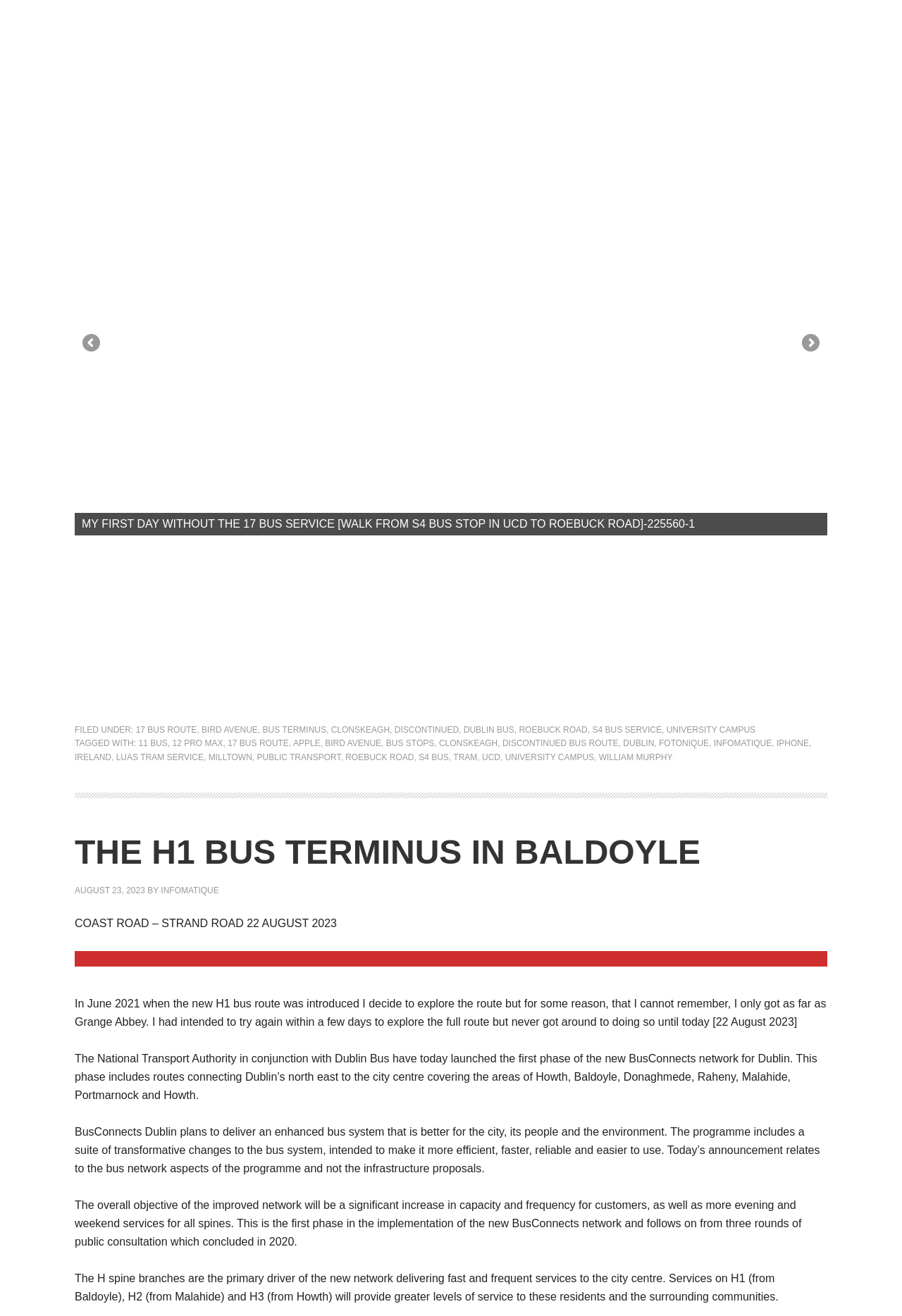Please find the bounding box coordinates of the element that needs to be clicked to perform the following instruction: "Click on '17 BUS ROUTE'". The bounding box coordinates should be four float numbers between 0 and 1, represented as [left, top, right, bottom].

[0.151, 0.551, 0.218, 0.558]